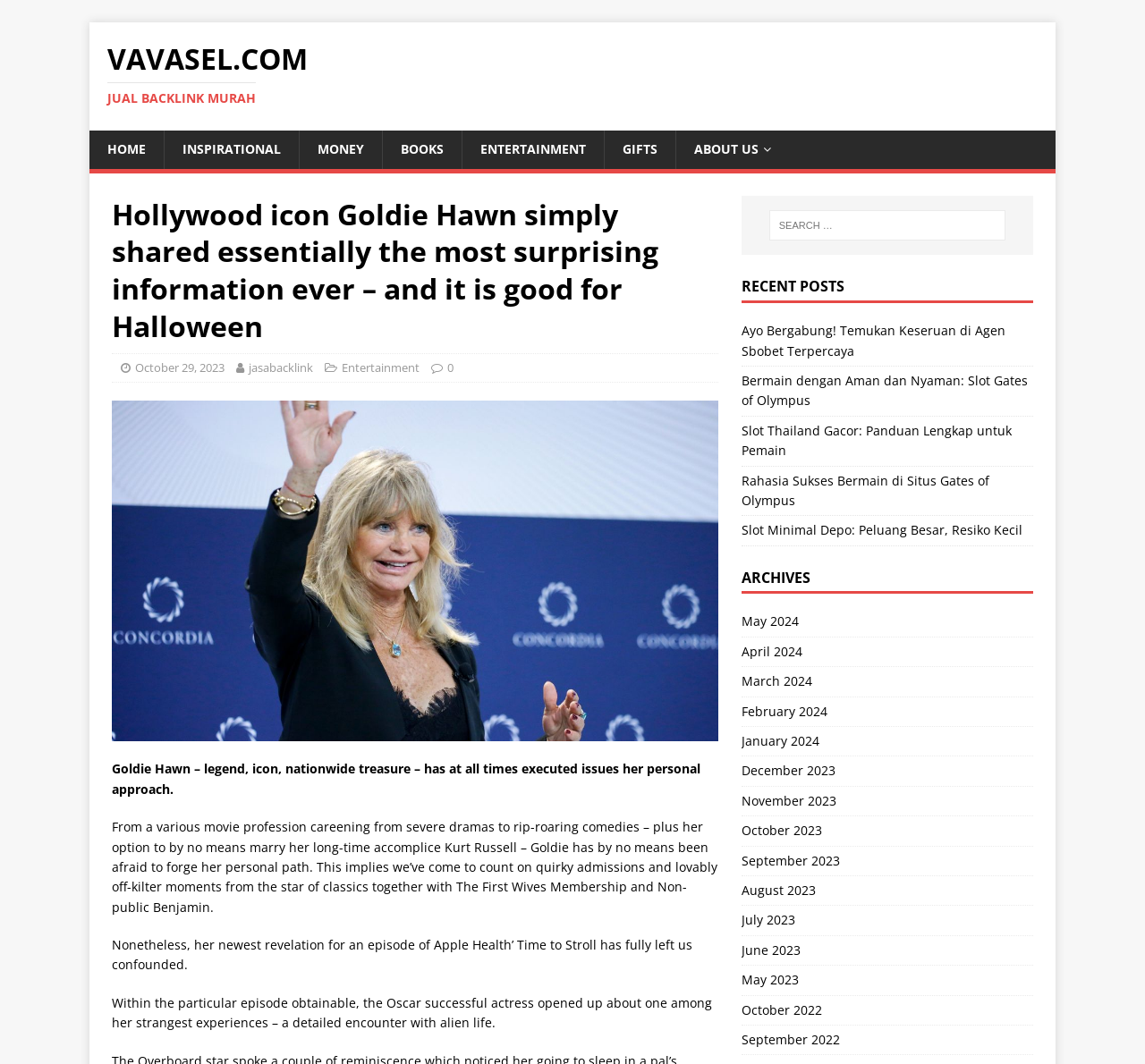Locate the bounding box coordinates of the UI element described by: "Gifts". The bounding box coordinates should consist of four float numbers between 0 and 1, i.e., [left, top, right, bottom].

[0.527, 0.123, 0.59, 0.159]